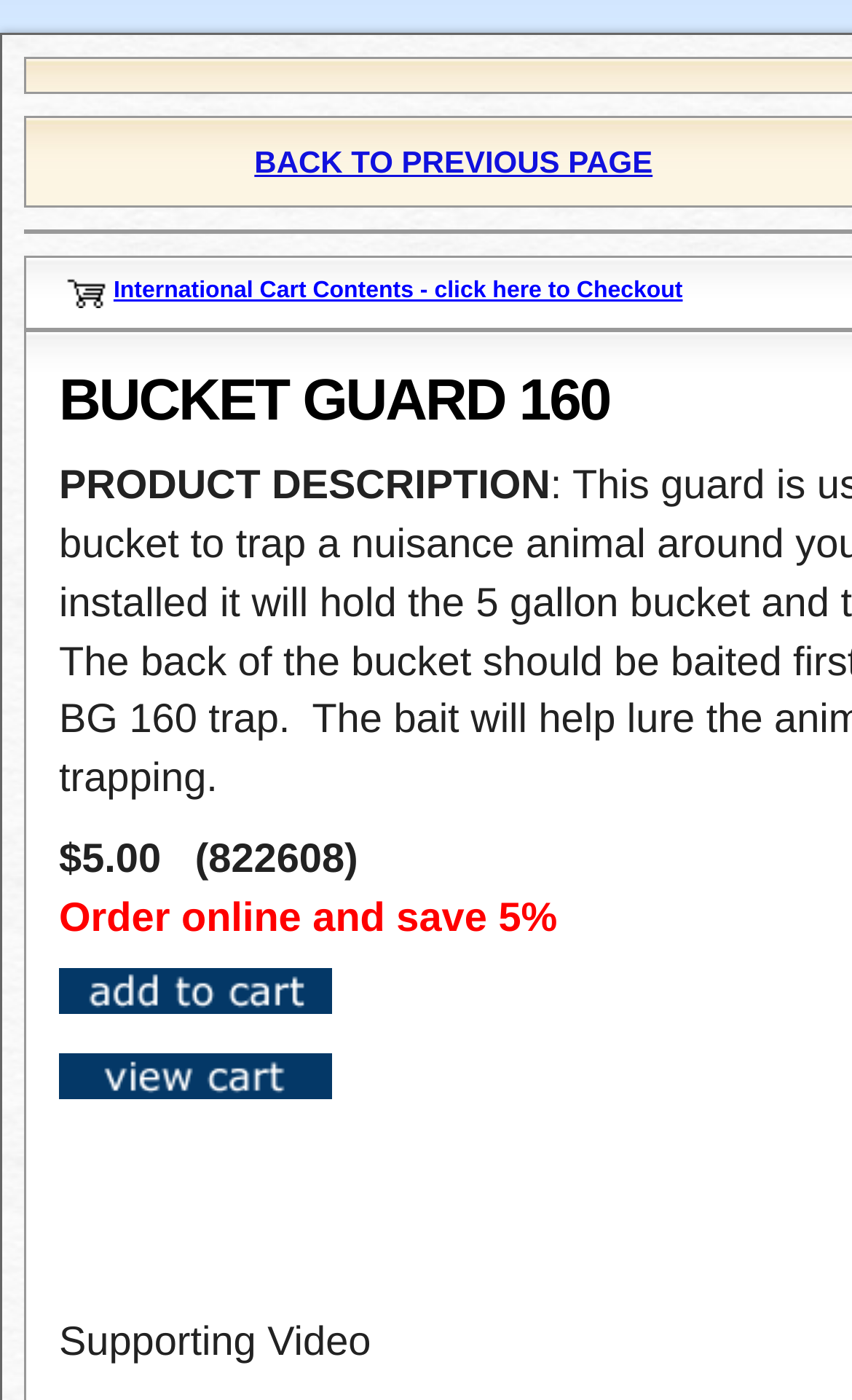Please find the bounding box coordinates (top-left x, top-left y, bottom-right x, bottom-right y) in the screenshot for the UI element described as follows: BACK TO PREVIOUS PAGE

[0.299, 0.103, 0.766, 0.128]